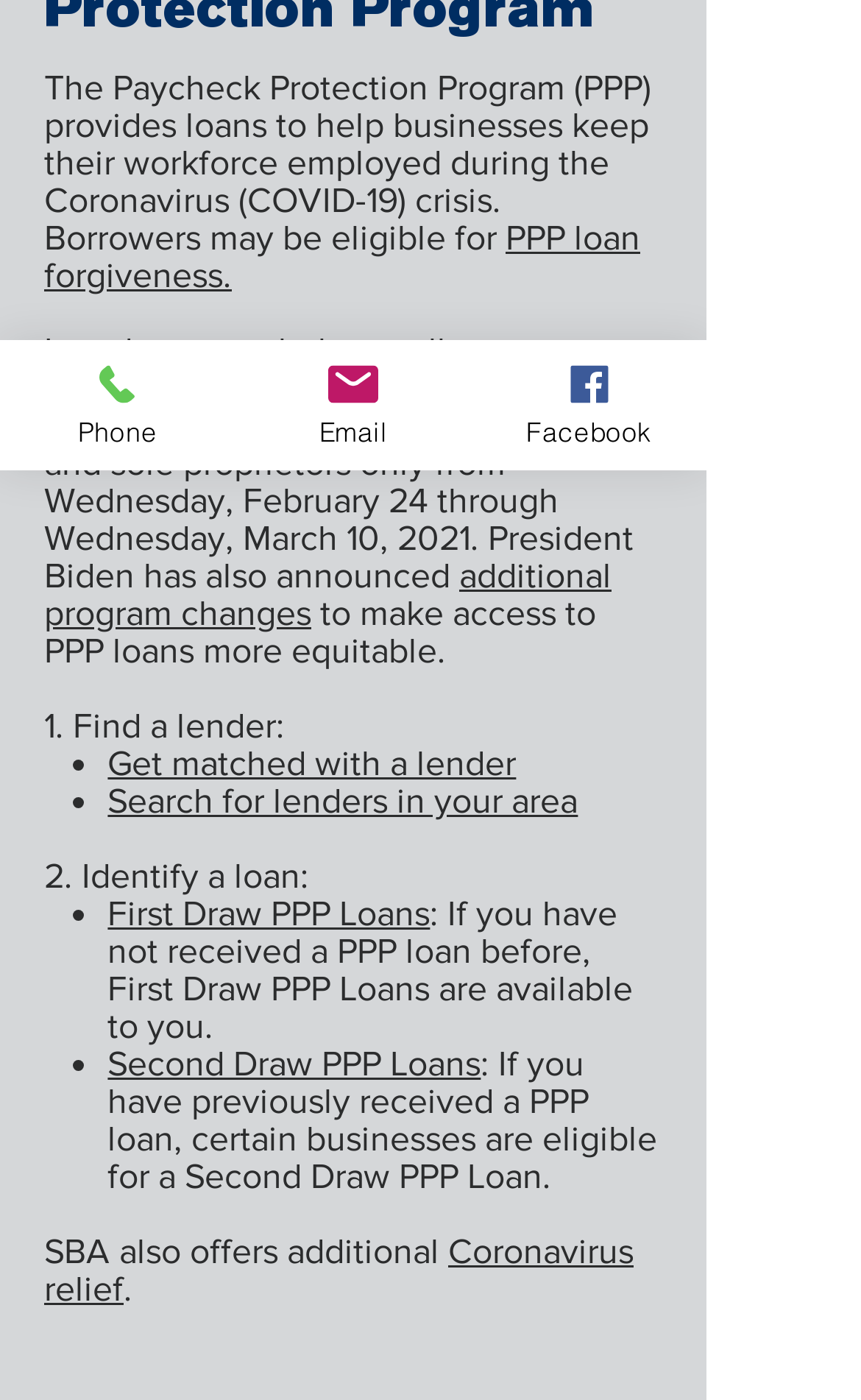Please specify the bounding box coordinates in the format (top-left x, top-left y, bottom-right x, bottom-right y), with all values as floating point numbers between 0 and 1. Identify the bounding box of the UI element described by: additional program changes

[0.051, 0.397, 0.71, 0.451]